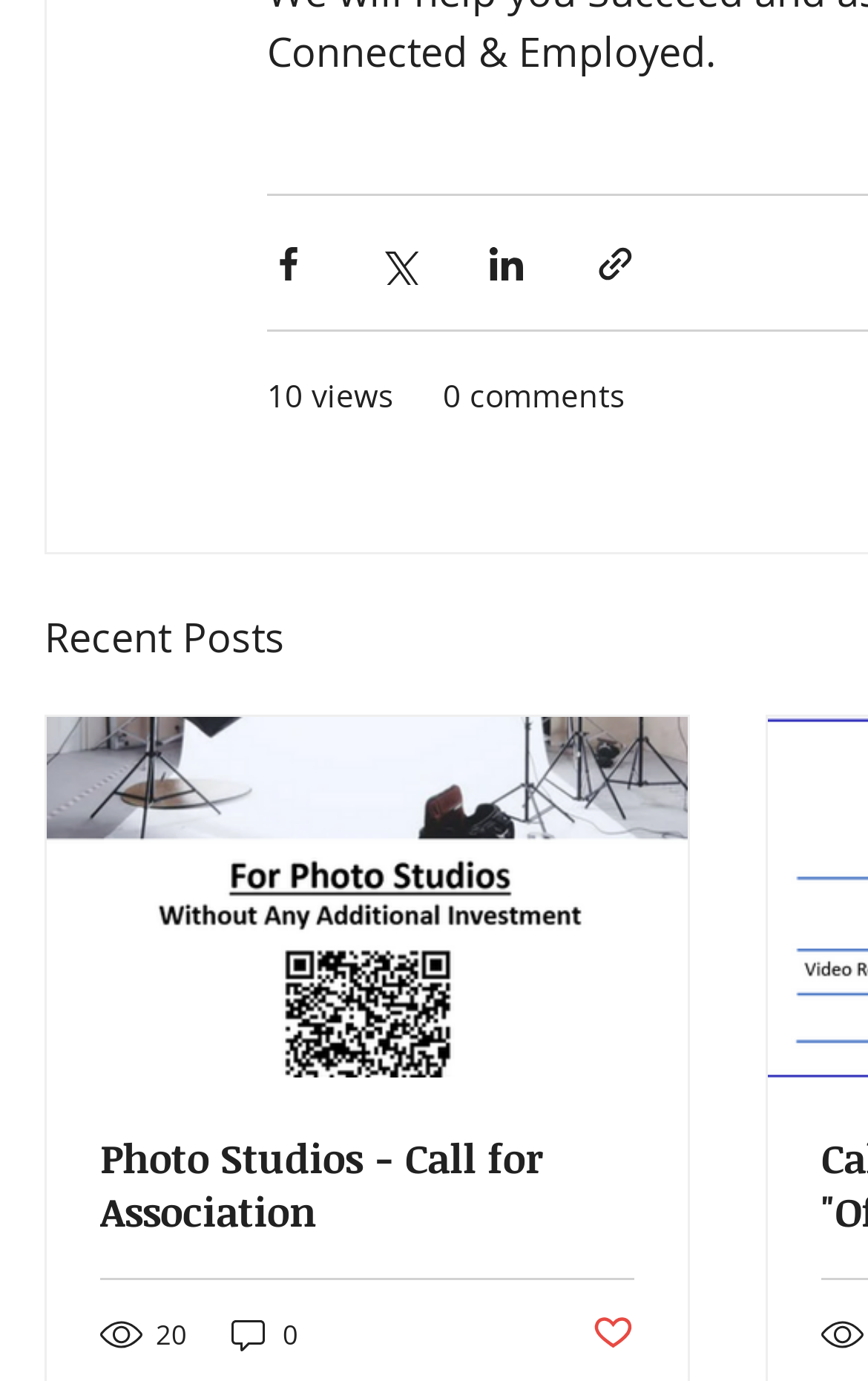Please predict the bounding box coordinates of the element's region where a click is necessary to complete the following instruction: "Share via Facebook". The coordinates should be represented by four float numbers between 0 and 1, i.e., [left, top, right, bottom].

[0.308, 0.176, 0.356, 0.206]